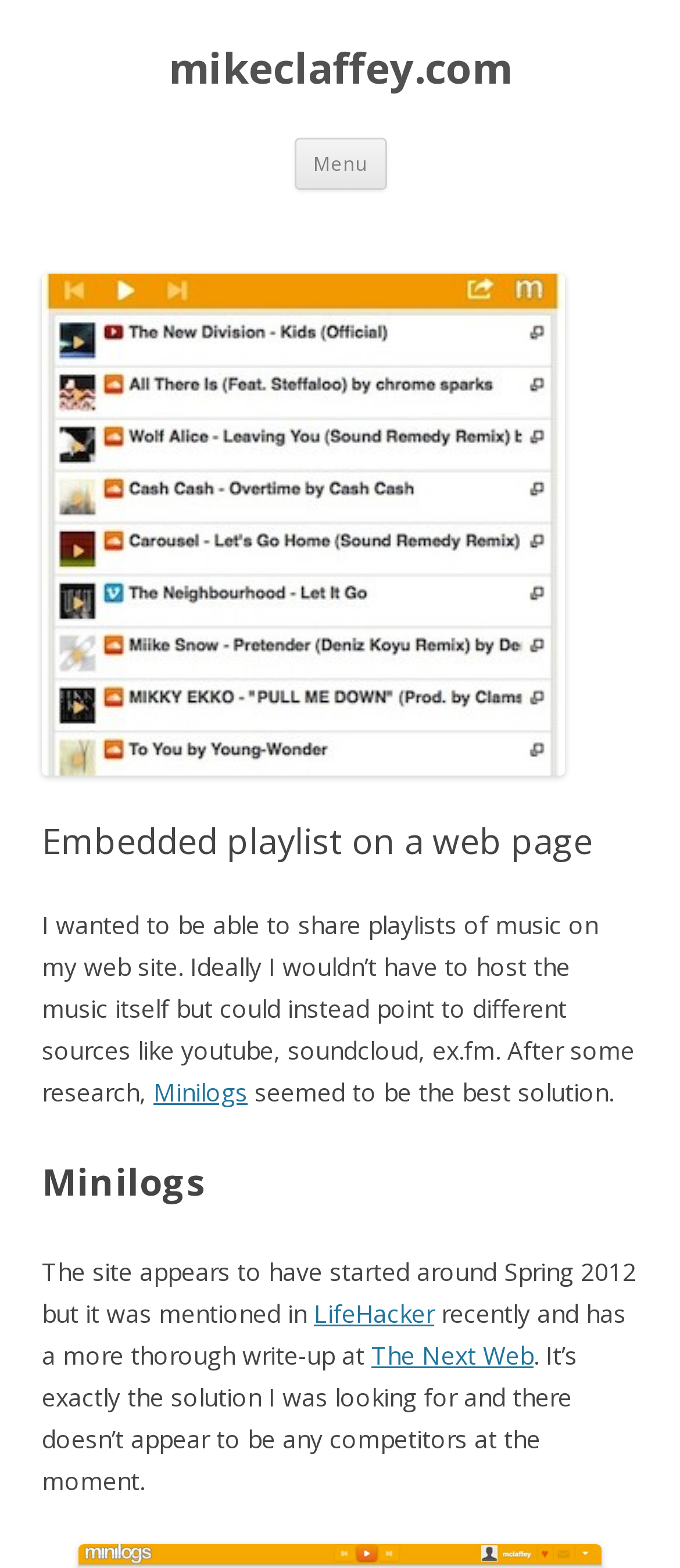Create an elaborate caption for the webpage.

The webpage is about embedded playlists on a web page, specifically on the website mikeclaffey.com. At the top left, there is a heading with the website's name, "mikeclaffey.com", which is also a link. To the right of the heading, there is a button labeled "Menu". Next to the button, there is a link labeled "Skip to content".

Below the top section, there is a header that spans the width of the page, containing the title "Embedded playlist on a web page". Below the title, there is a block of text that explains the purpose of the webpage, which is to share playlists of music from different sources like YouTube, SoundCloud, and ex.fm without hosting the music itself.

The text block is followed by a link to "Minilogs", which is described as the best solution for this purpose. Below the link, there is another heading labeled "Minilogs", followed by a paragraph of text that provides more information about Minilogs, including its start date and mentions in LifeHacker and The Next Web. The webpage appears to be a blog post or article about using Minilogs to embed playlists on a website.